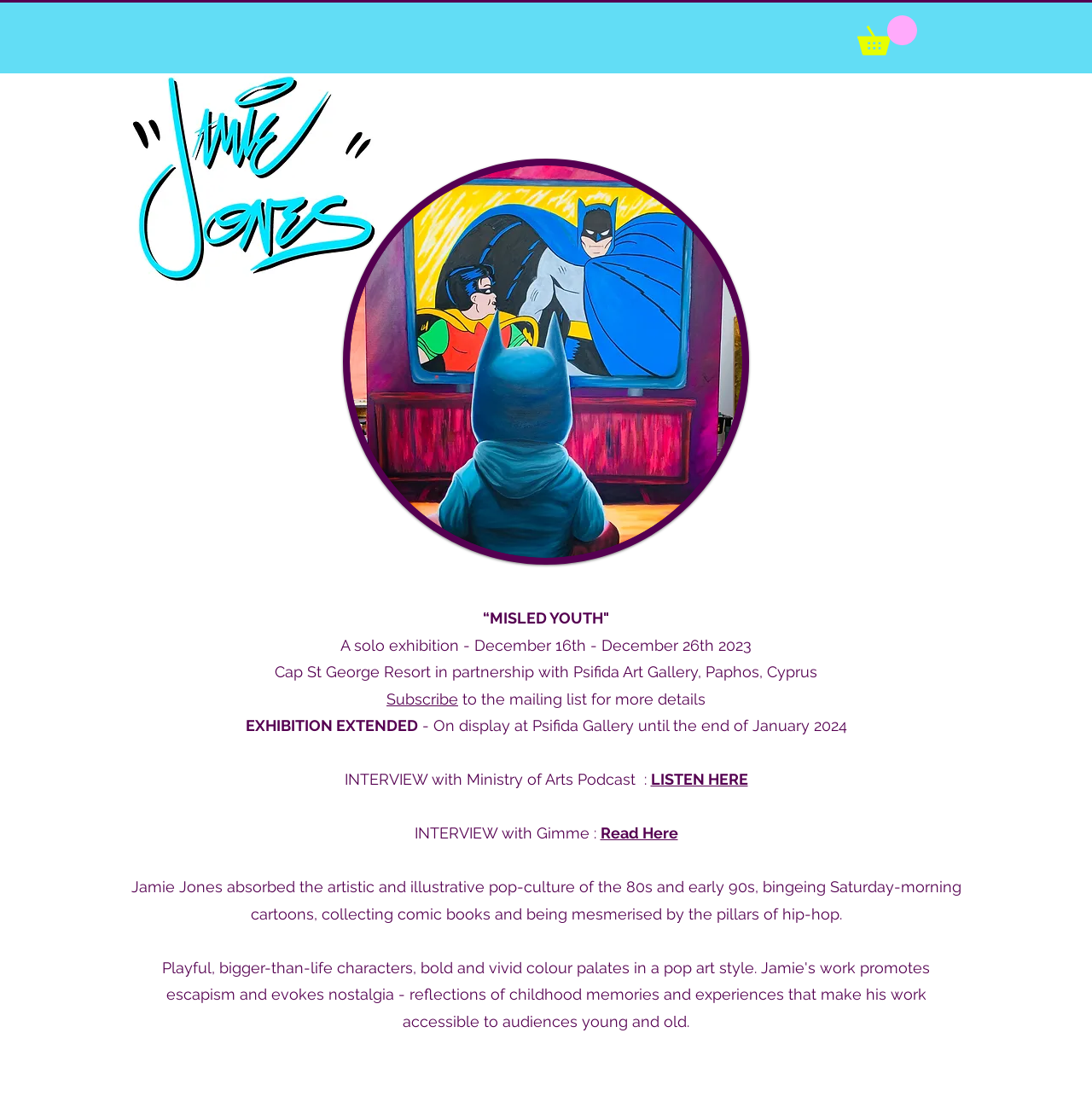Can you find the bounding box coordinates for the element to click on to achieve the instruction: "Read the INTERVIEW with Gimme"?

[0.55, 0.74, 0.621, 0.756]